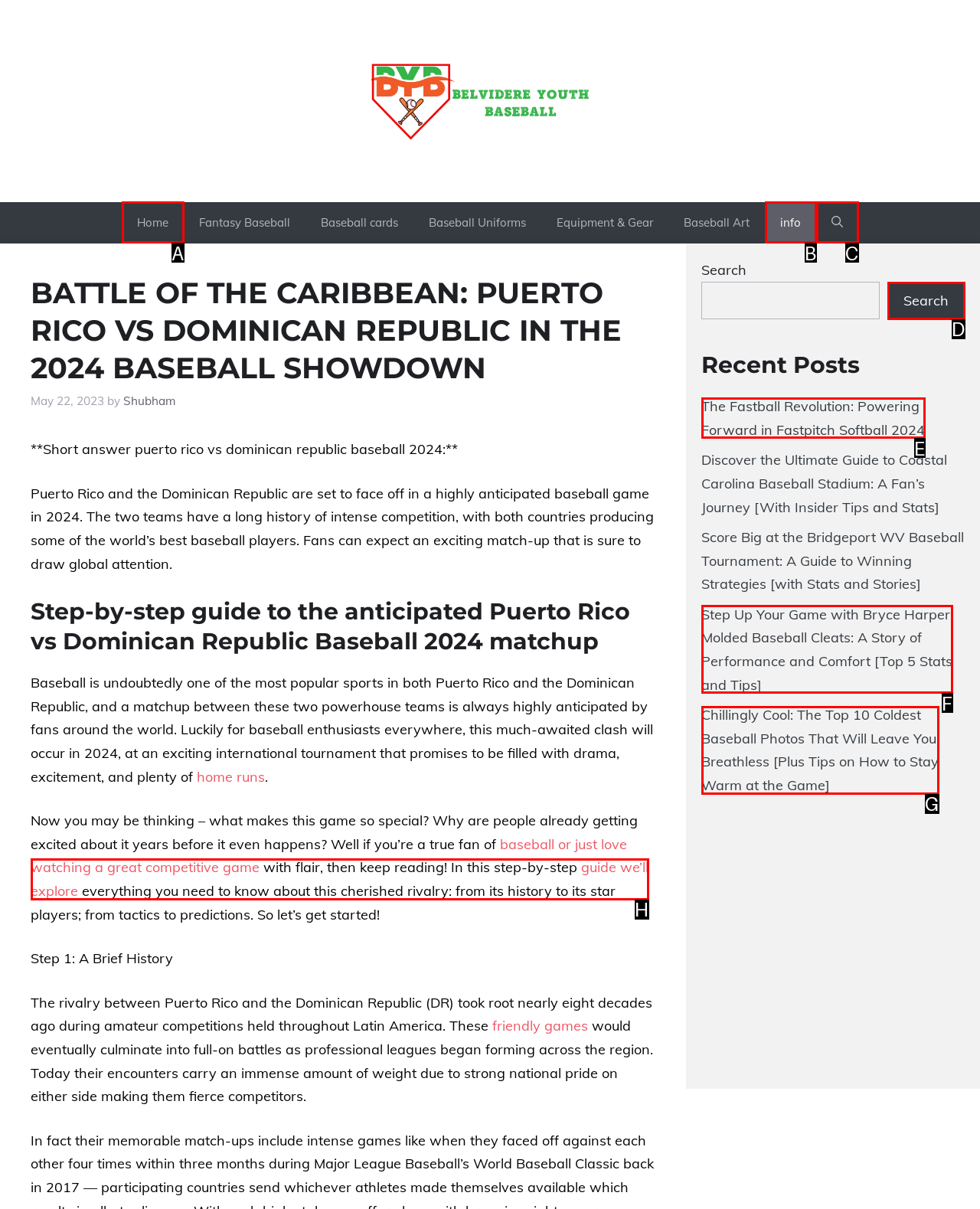Identify the HTML element that matches the description: guide we’ll explore
Respond with the letter of the correct option.

H